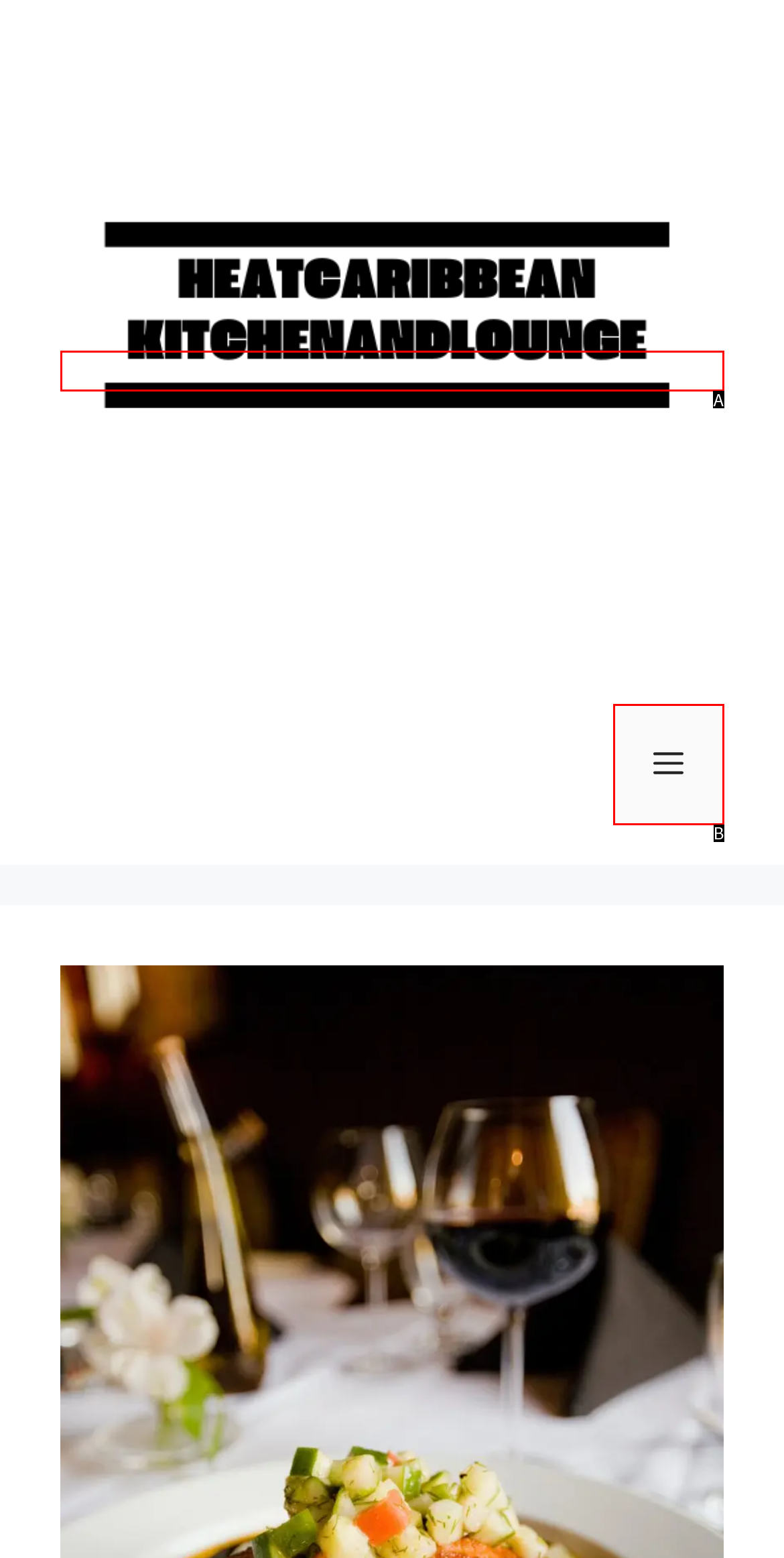Determine which option matches the element description: Menu
Reply with the letter of the appropriate option from the options provided.

B